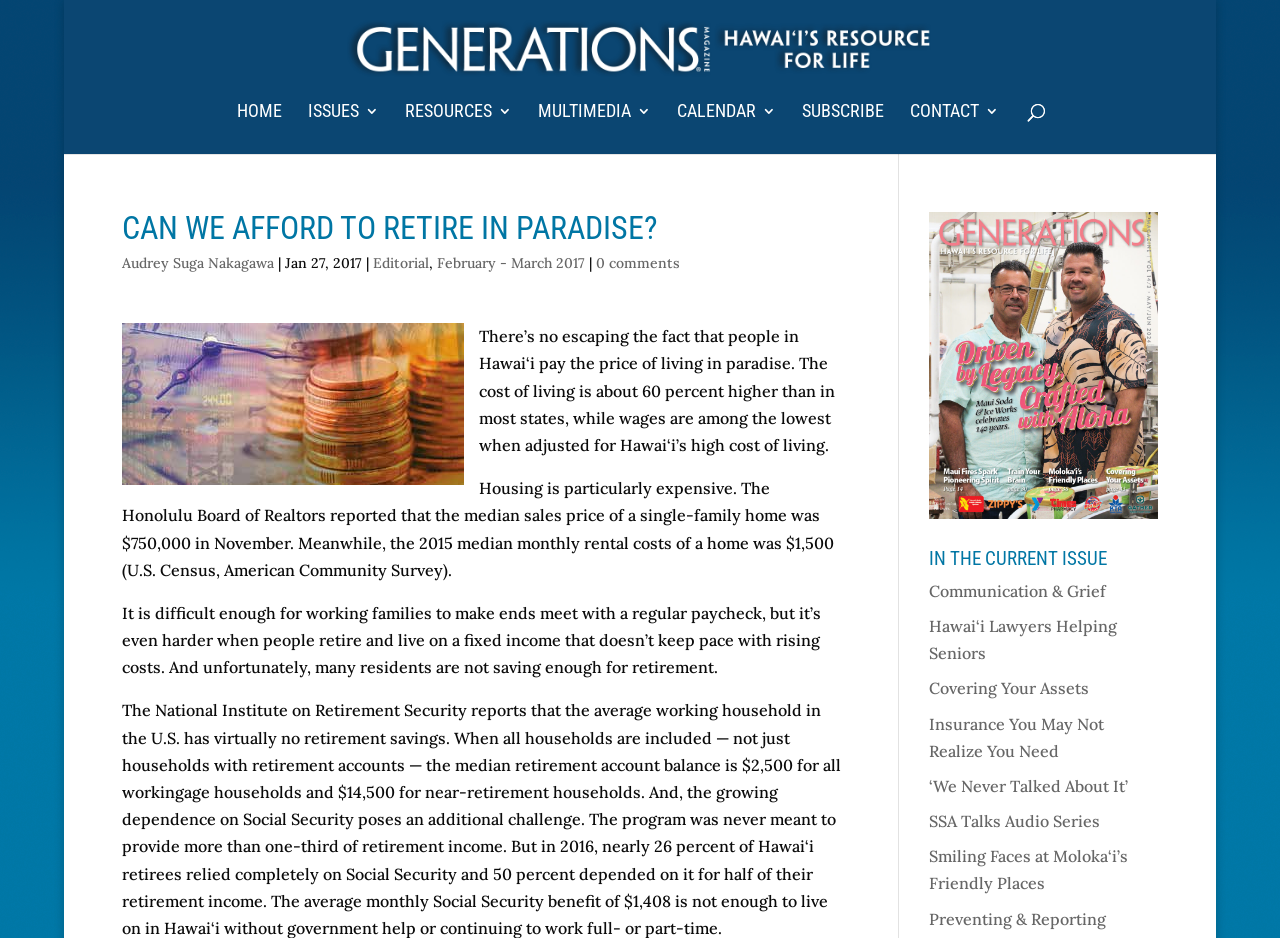What is the median sales price of a single-family home in Honolulu?
Please look at the screenshot and answer in one word or a short phrase.

$750,000